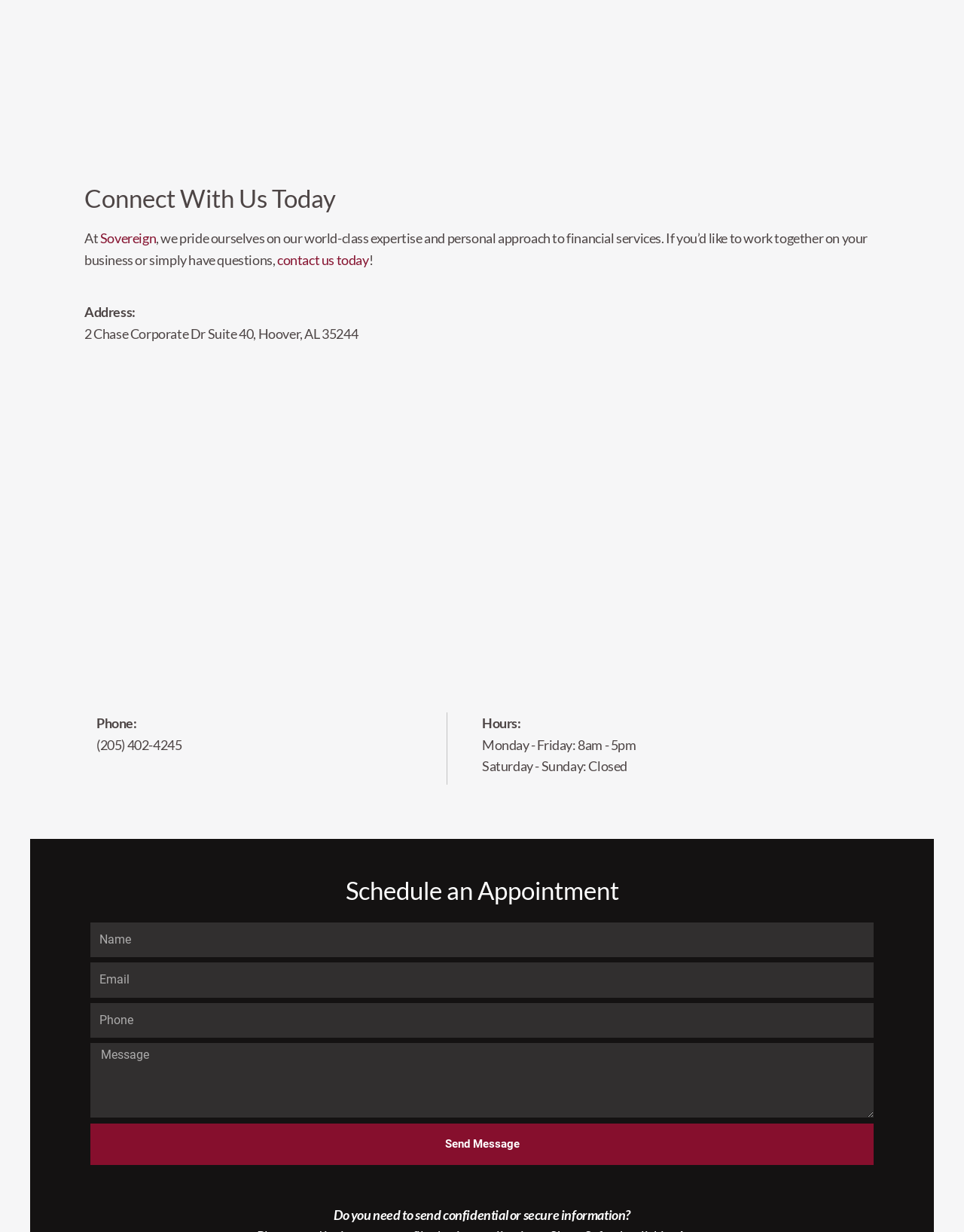Could you determine the bounding box coordinates of the clickable element to complete the instruction: "Click the 'contact us today' link"? Provide the coordinates as four float numbers between 0 and 1, i.e., [left, top, right, bottom].

[0.288, 0.204, 0.383, 0.217]